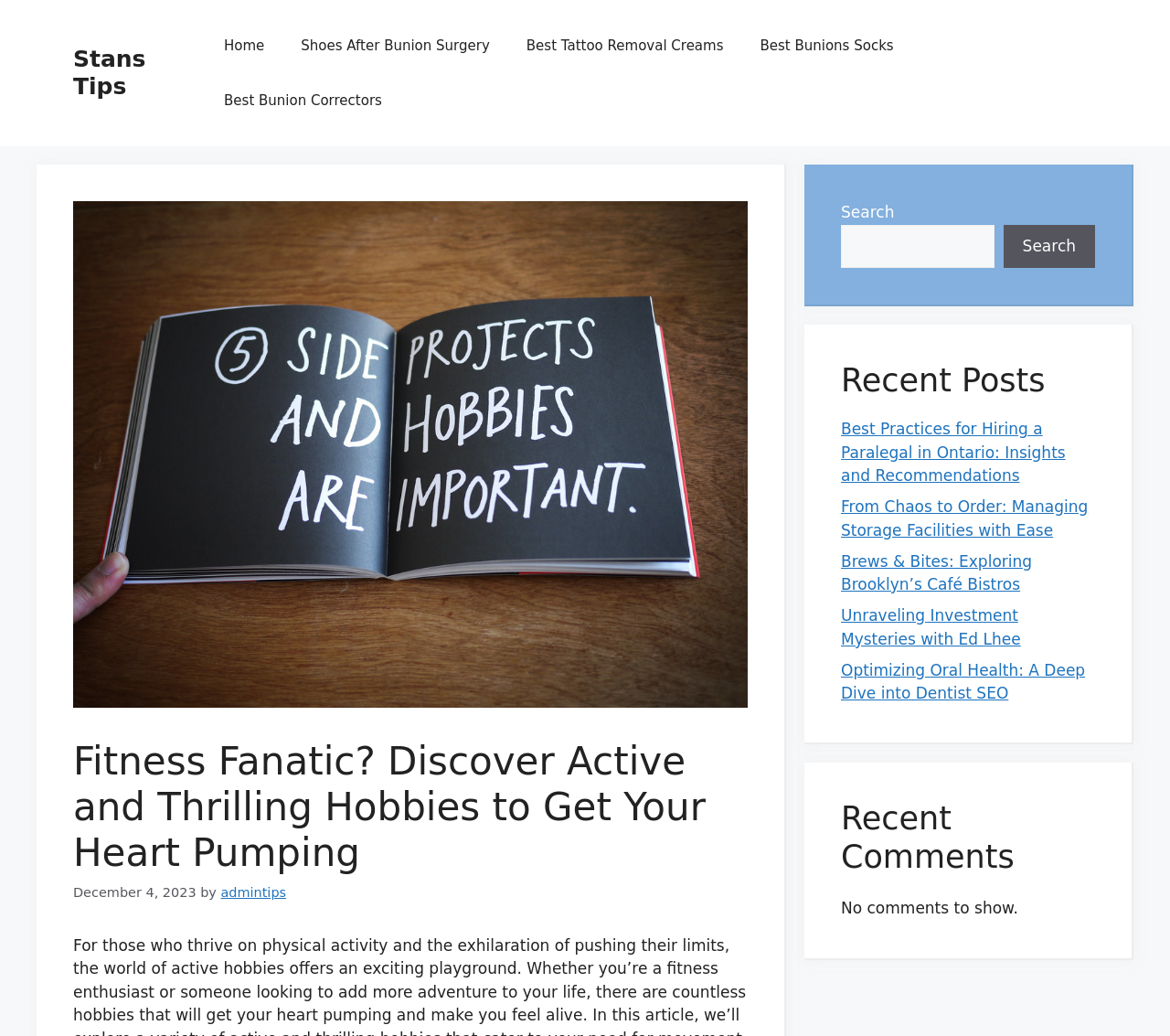Provide the bounding box coordinates of the area you need to click to execute the following instruction: "Go to Home page".

[0.176, 0.018, 0.242, 0.071]